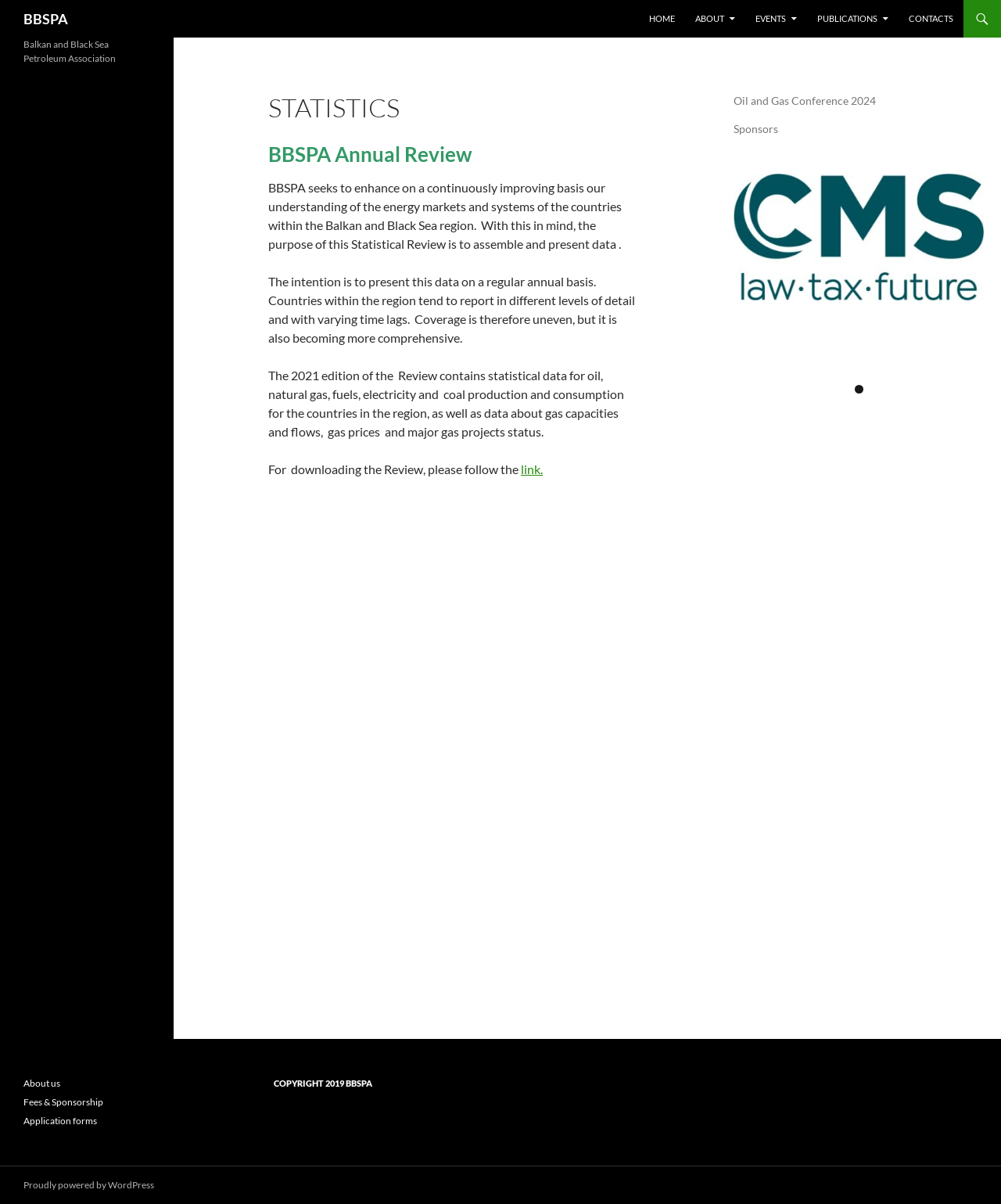Locate the bounding box coordinates of the clickable region necessary to complete the following instruction: "View the 'EVENTS' page". Provide the coordinates in the format of four float numbers between 0 and 1, i.e., [left, top, right, bottom].

[0.745, 0.0, 0.805, 0.031]